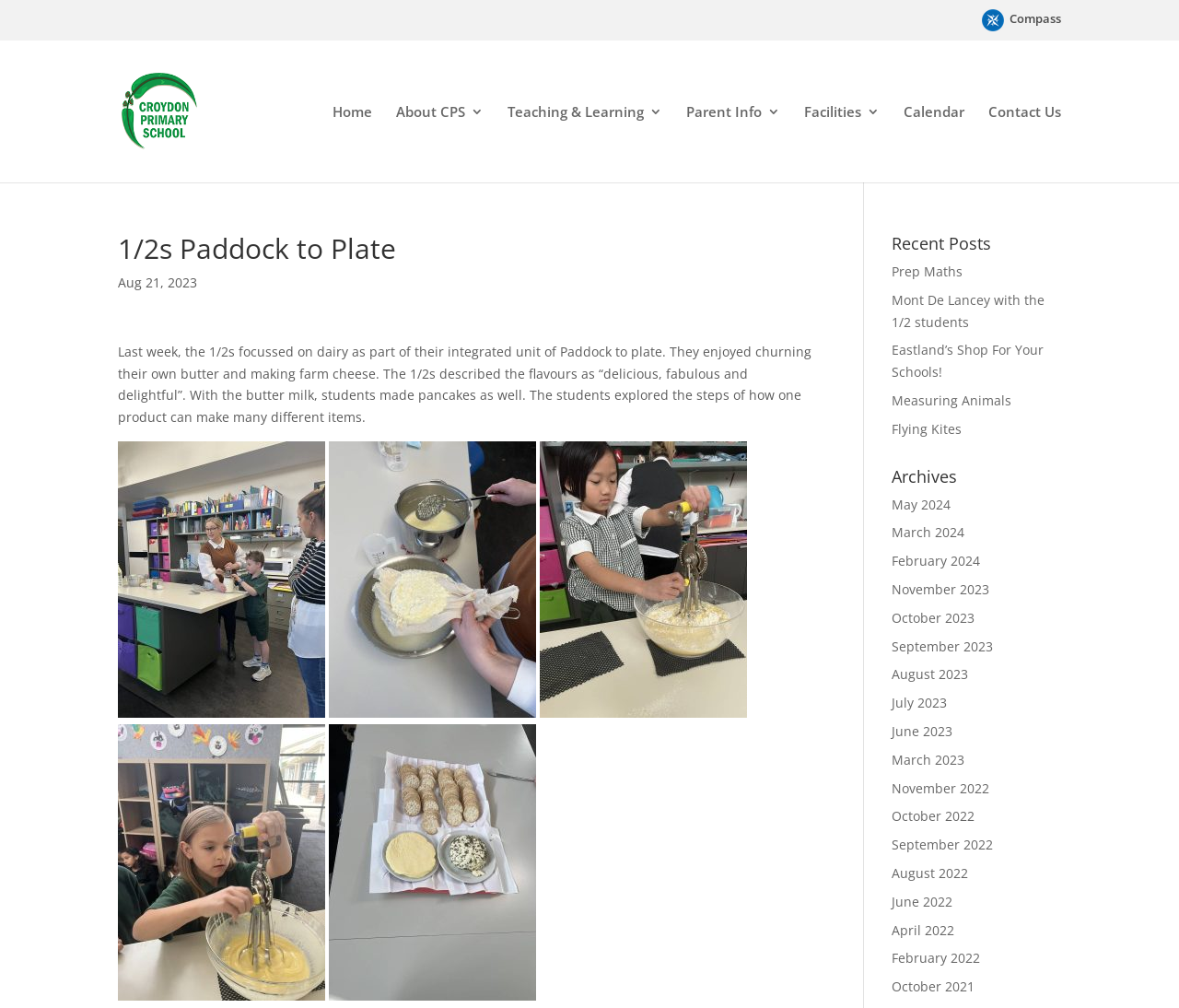Carefully examine the image and provide an in-depth answer to the question: What is the topic of the recent post?

The topic of the recent post can be found in the heading '1/2s Paddock to Plate' with bounding box coordinates [0.1, 0.233, 0.689, 0.27].